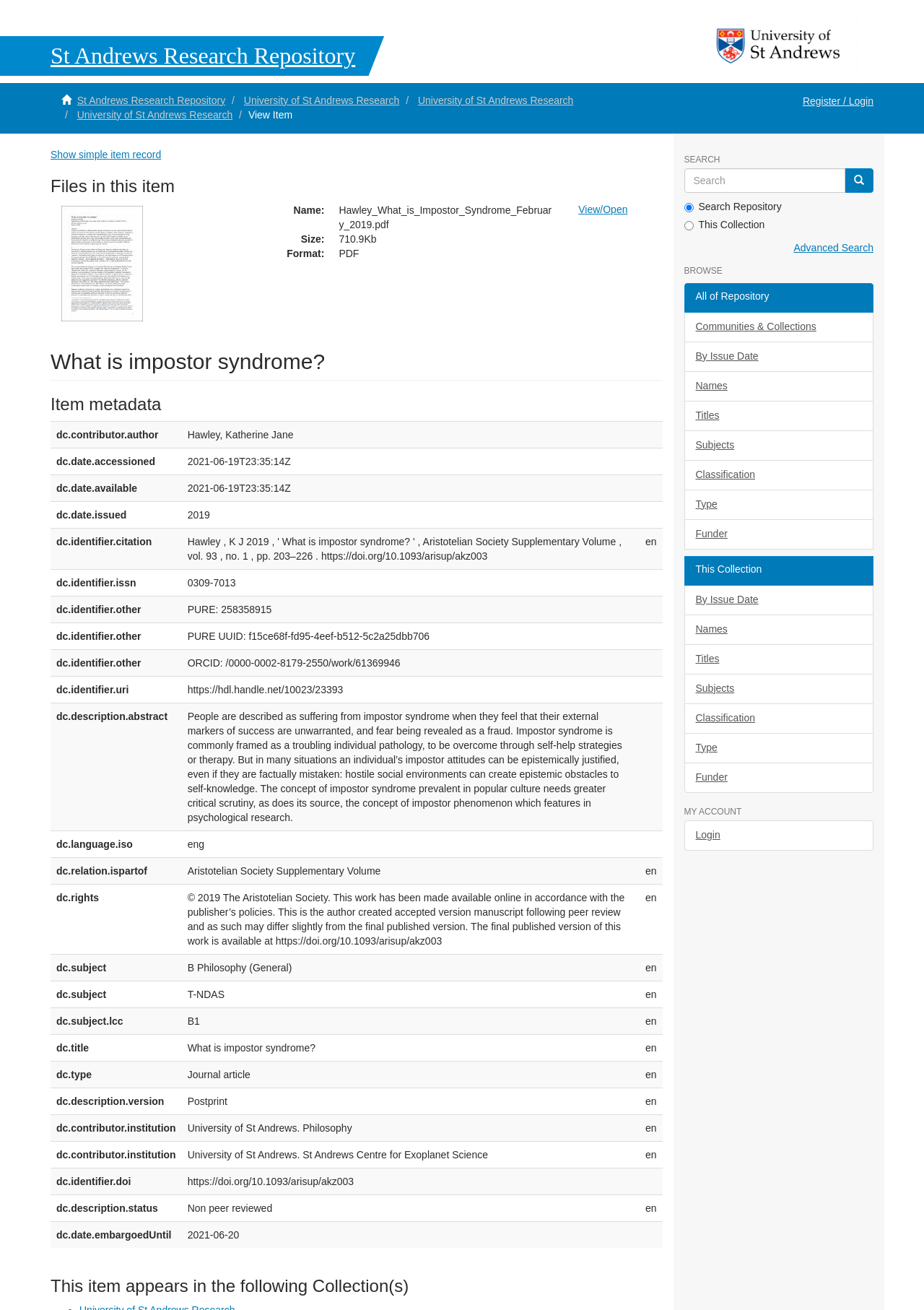Elaborate on the webpage's design and content in a detailed caption.

This webpage is about a research paper titled "What is impostor syndrome?" by Katherine Jane Hawley. At the top, there is a heading "St Andrews Research Repository" followed by a link to "St Andrews University Home" with an accompanying image. Below this, there are several links to related research repositories.

The main content of the page is divided into sections. The first section is titled "Files in this item" and contains a thumbnail image with a link to view or open the file. Below this, there is a description list with details about the file, including its name, size, and format.

The next section is titled "What is impostor syndrome?" and contains a heading with the same title. This is followed by a section titled "Item metadata" which contains a table with various metadata about the research paper, including the author, date accessed, date available, and date issued. The table also includes information about the paper's citation, ISSN, and other identifiers.

The metadata table spans most of the page, with each row containing a label and a value. The labels include "dc.contributor.author", "dc.date.accessioned", "dc.date.available", and so on. The values include the author's name, the dates, and other relevant information.

At the bottom of the page, there is a link to "View/ Open" the file, and a heading "What is impostor syndrome?" which appears to be the title of the research paper.